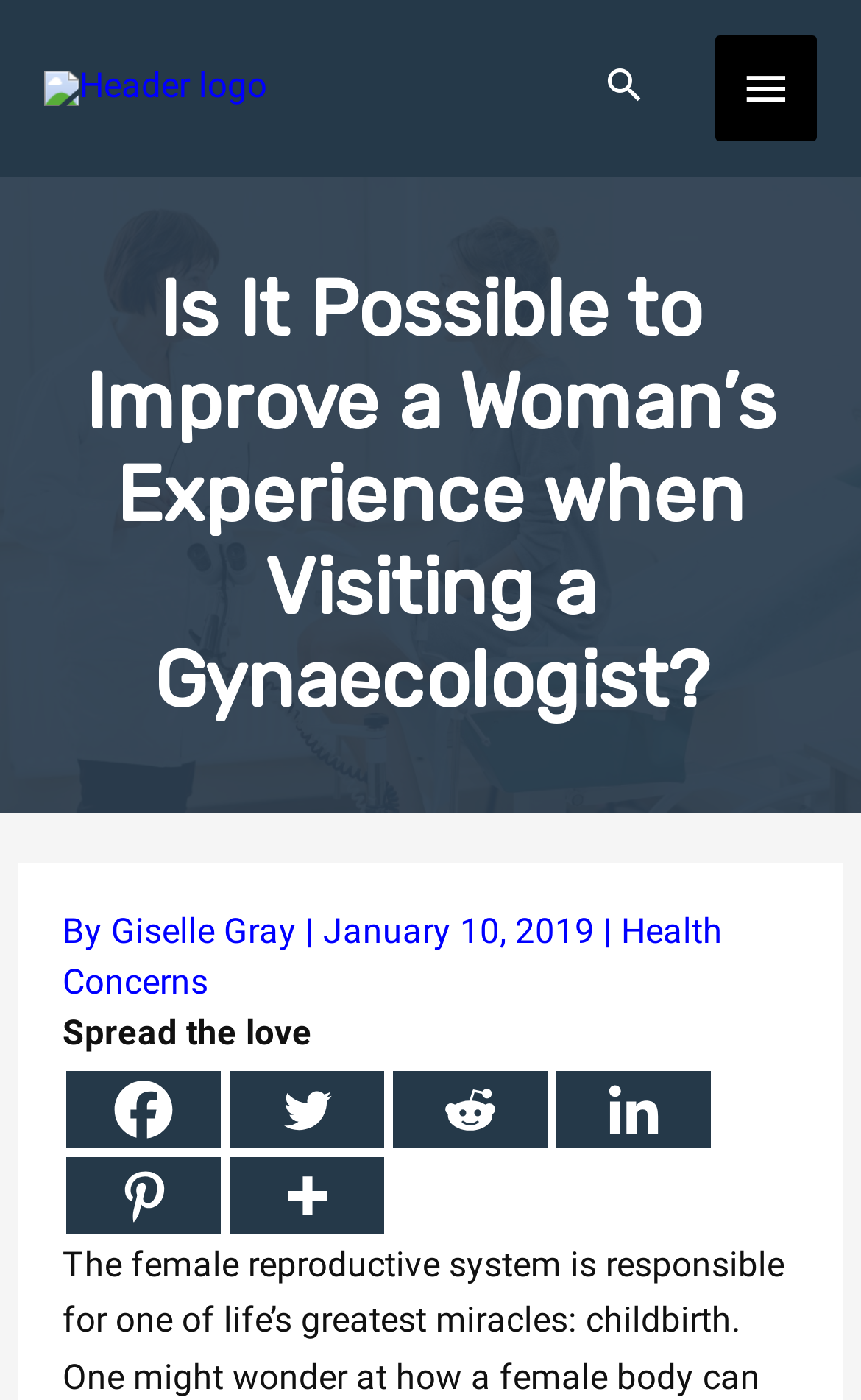Using floating point numbers between 0 and 1, provide the bounding box coordinates in the format (top-left x, top-left y, bottom-right x, bottom-right y). Locate the UI element described here: title="More"

[0.268, 0.826, 0.447, 0.881]